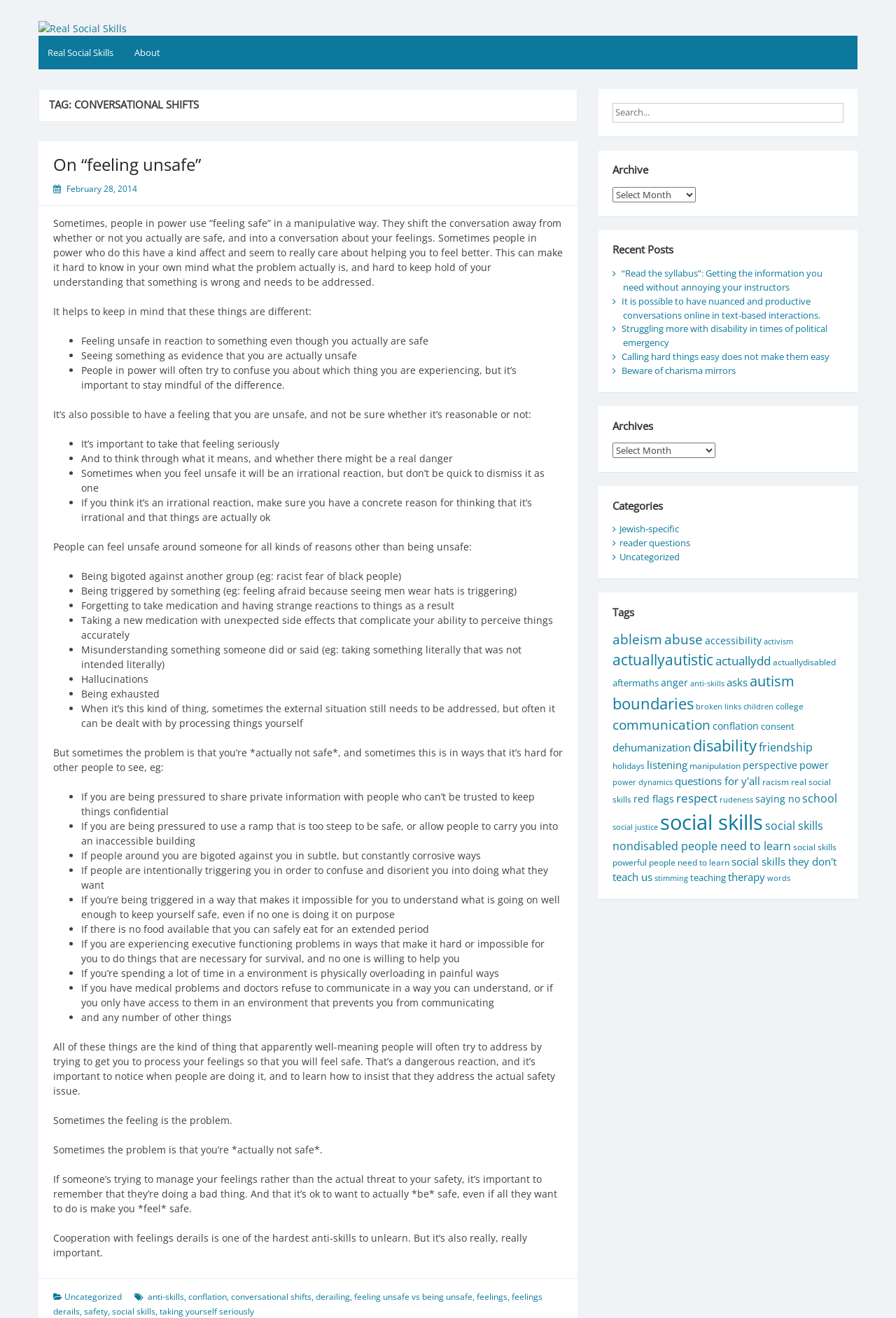Locate the bounding box coordinates of the area that needs to be clicked to fulfill the following instruction: "Comment on the article about gene modifying in adipocytes using CRISPR-Cas9 technologies". The coordinates should be in the format of four float numbers between 0 and 1, namely [left, top, right, bottom].

None